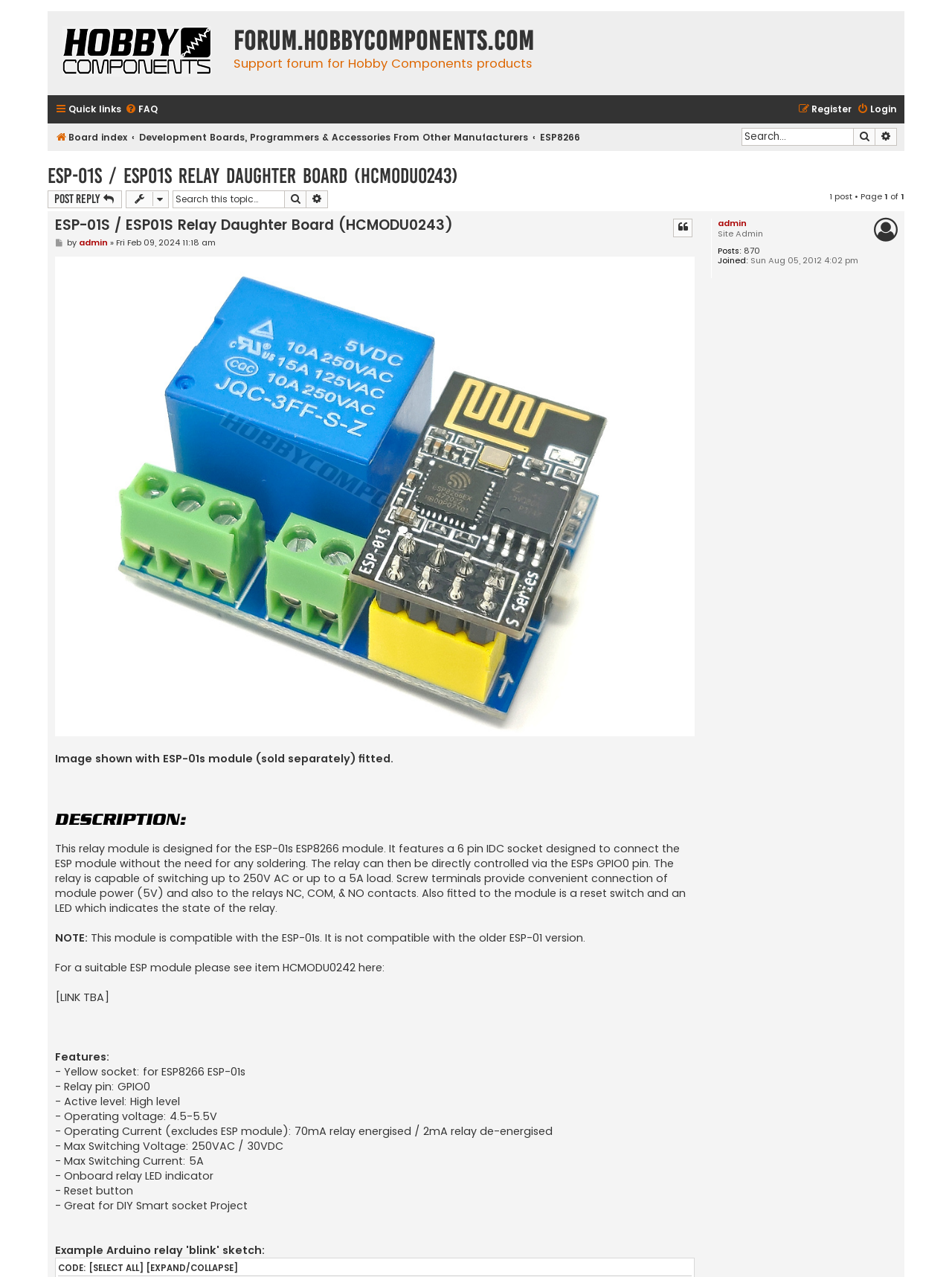Specify the bounding box coordinates of the area to click in order to execute this command: 'Quote a post'. The coordinates should consist of four float numbers ranging from 0 to 1, and should be formatted as [left, top, right, bottom].

[0.707, 0.171, 0.728, 0.186]